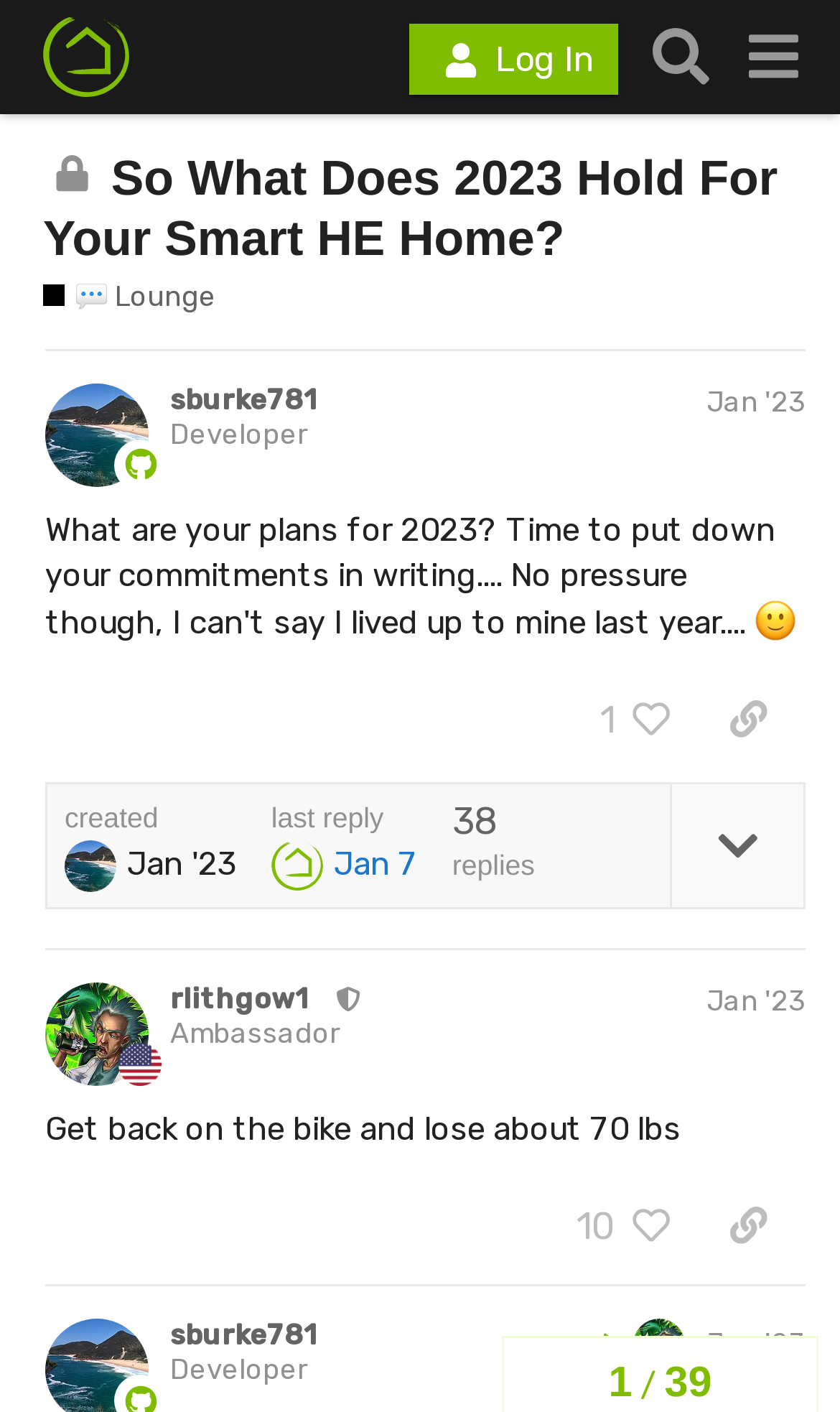Who is the author of the first post?
Please provide a single word or phrase in response based on the screenshot.

sburke781